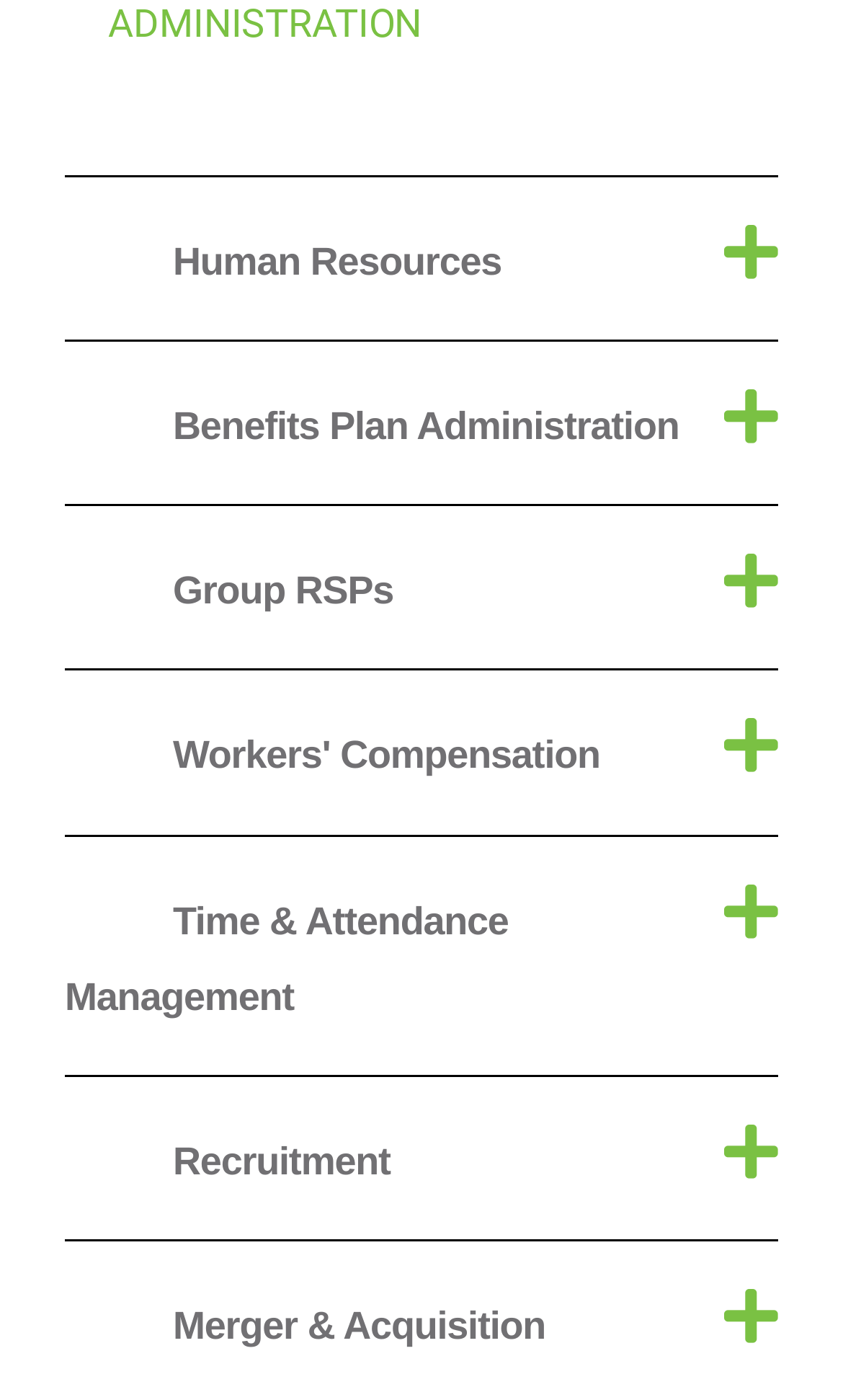Answer the question briefly using a single word or phrase: 
How many buttons are on the webpage?

6